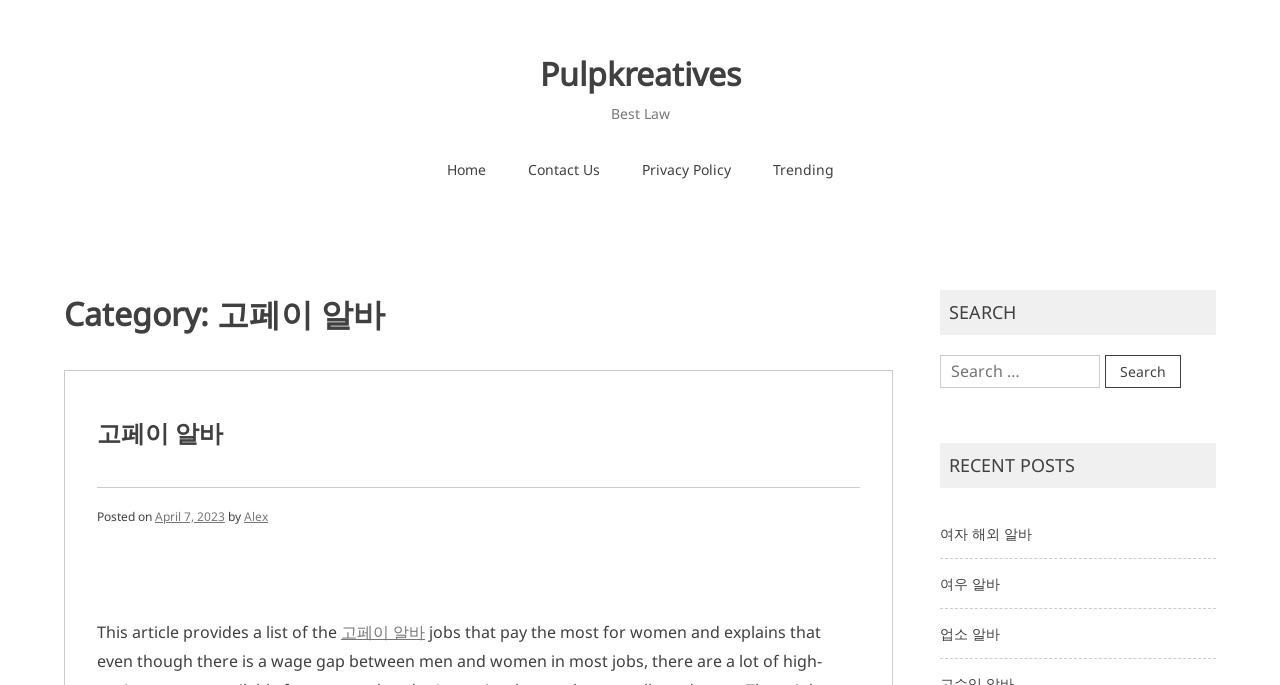Identify the bounding box coordinates of the region that needs to be clicked to carry out this instruction: "contact us". Provide these coordinates as four float numbers ranging from 0 to 1, i.e., [left, top, right, bottom].

[0.396, 0.218, 0.485, 0.277]